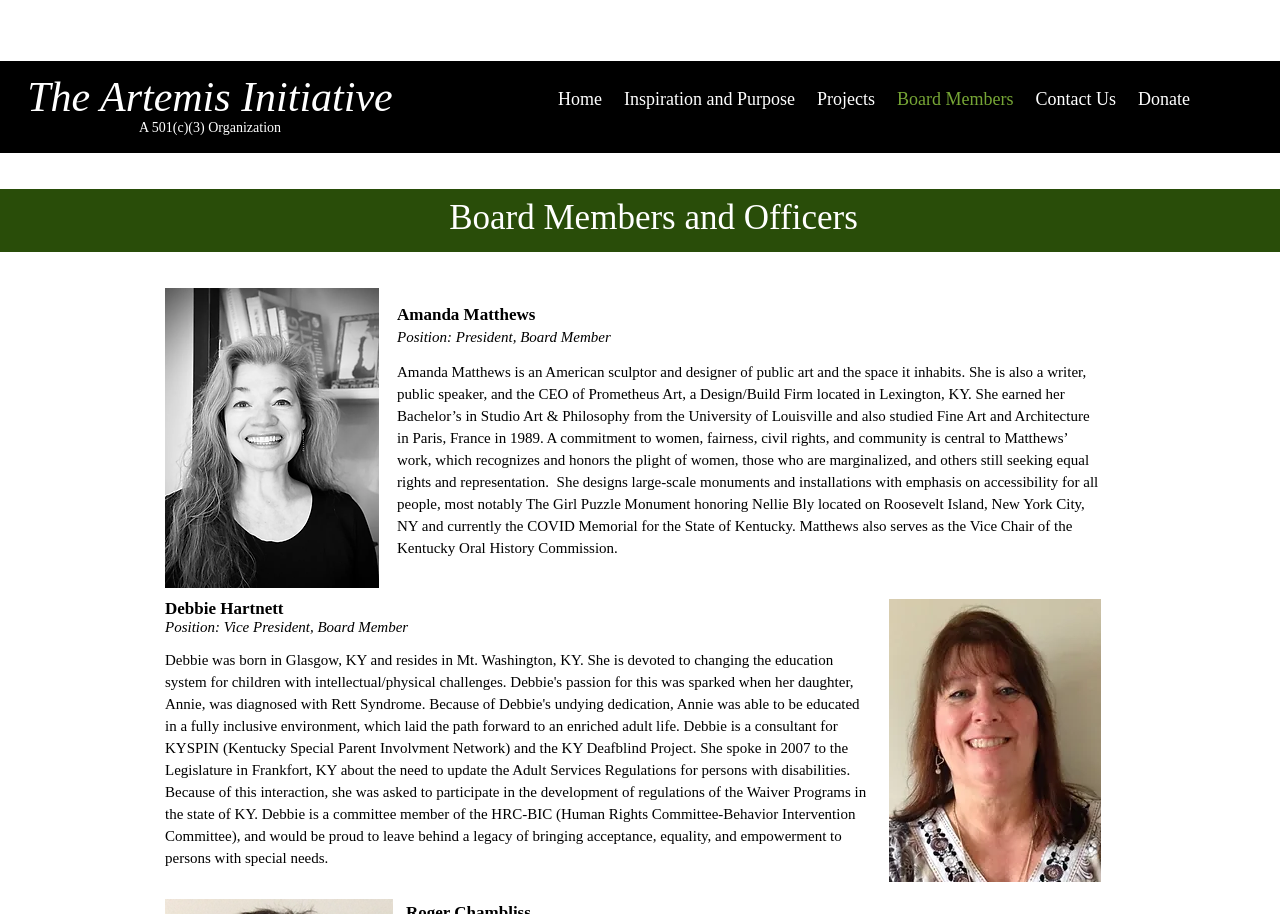Deliver a detailed narrative of the webpage's visual and textual elements.

The webpage is about the Board Members of the Artemis Initiative, a 501(c)(3) Organization. At the top, there is a navigation menu with links to different sections of the website, including Home, Inspiration and Purpose, Projects, Board Members, Contact Us, and Donate. 

Below the navigation menu, there is a heading that reads "Board Members and Officers". Under this heading, there are two sections, each featuring a board member. The first section is about Amanda Matthews, who is the President and a Board Member. Her profile includes a black and white image of herself, and a brief bio that describes her background, work, and commitment to women's rights and community. 

The second section is about Debbie Hartnett, who is the Vice President and a Board Member. Her profile includes an image, and a brief description of her position. Both sections are positioned side by side, with Amanda's section on the left and Debbie's section on the right.